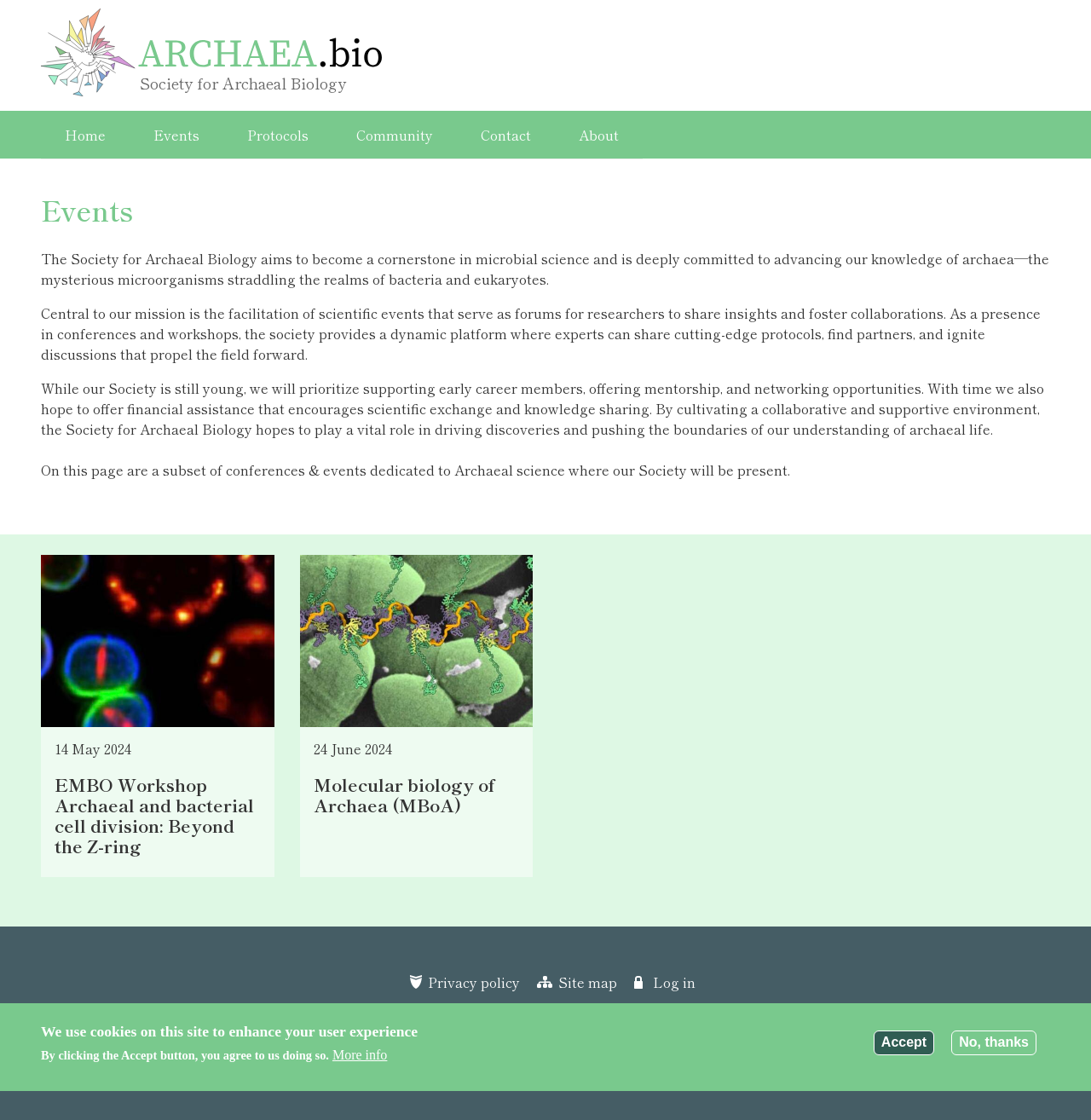Provide a thorough and detailed response to the question by examining the image: 
What is the date of the EMBO Workshop?

The date of the EMBO Workshop can be found in the time element associated with the EMBO Workshop article, which is '14 May 2024'.